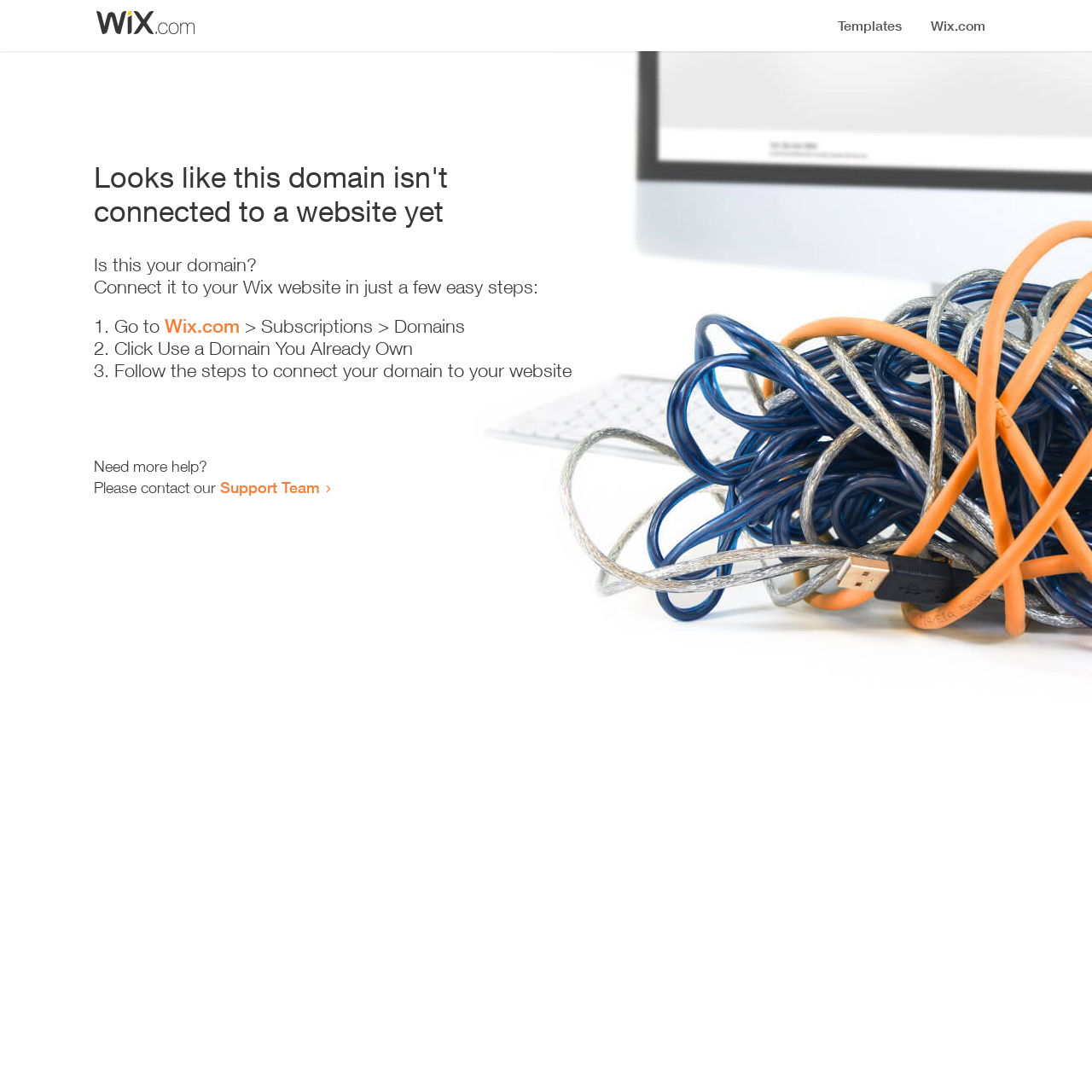What is the first step to connect the domain?
Please interpret the details in the image and answer the question thoroughly.

The webpage instructs users to 'Go to Wix.com' as the first step to connect their domain, as stated in the text '1. Go to Wix.com > Subscriptions > Domains'.